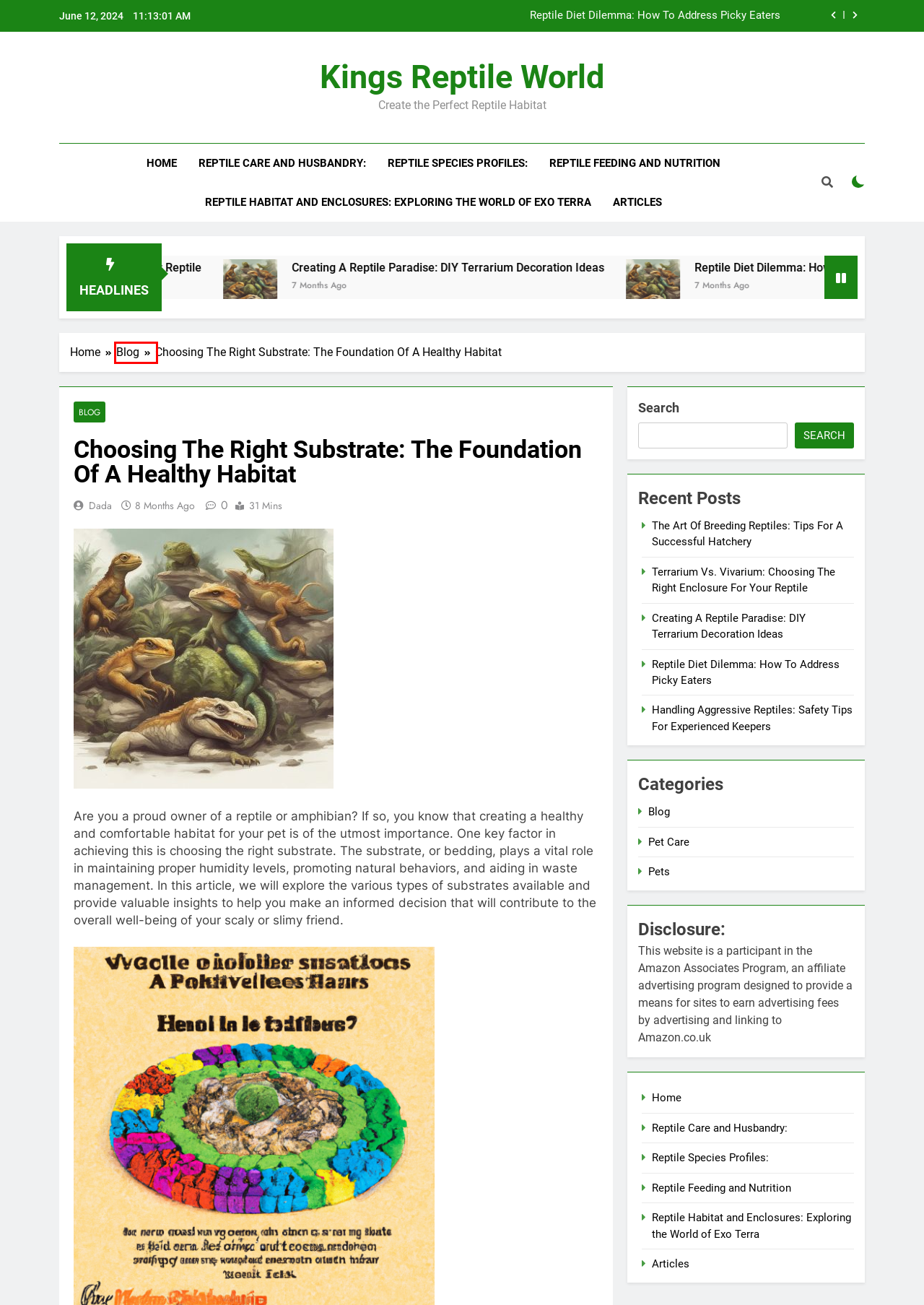Examine the screenshot of a webpage featuring a red bounding box and identify the best matching webpage description for the new page that results from clicking the element within the box. Here are the options:
A. Reptile Species Profiles: - Kings Reptile World
B. Articles - Kings Reptile World
C. Creating A Reptile Paradise: DIY Terrarium Decoration Ideas - Kings Reptile World
D. Blog - Kings Reptile World
E. Reptile Care and Husbandry: - Kings Reptile World
F. Reptile Habitat and Enclosures: Exploring the World of Exo Terra - Kings Reptile World
G. Reptile Feeding and Nutrition - Kings Reptile World
H. Pets - Kings Reptile World

D